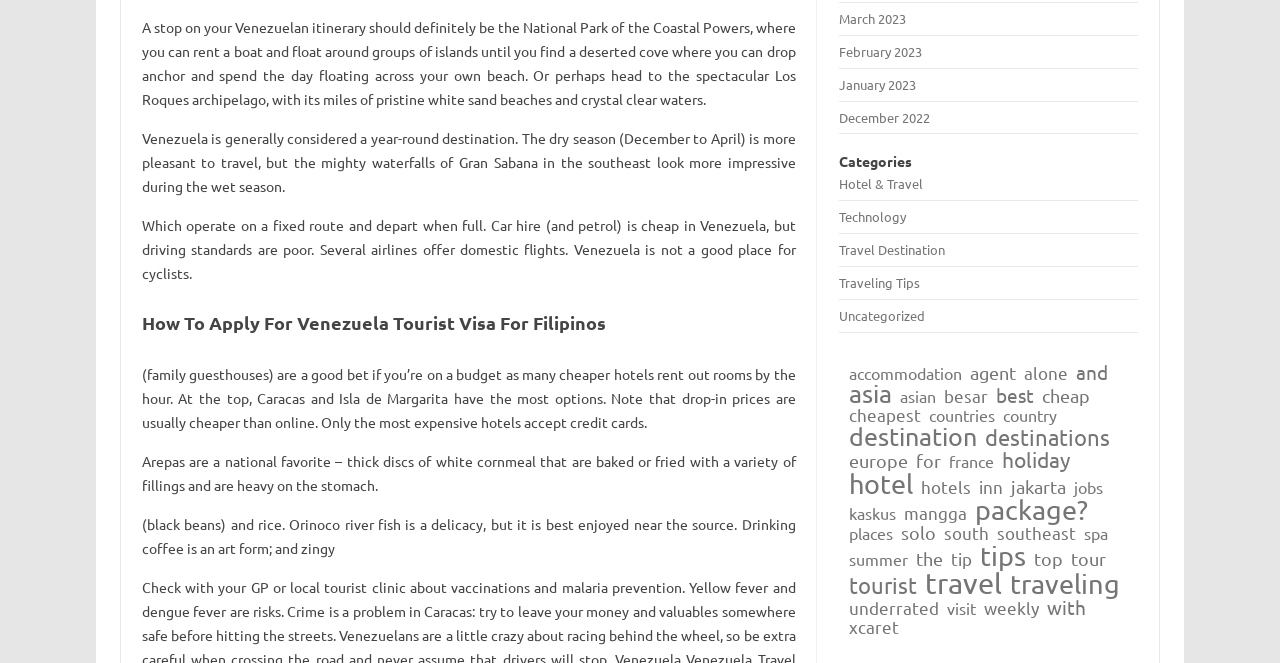Please locate the bounding box coordinates of the element that needs to be clicked to achieve the following instruction: "Explore 'Hotel & Travel'". The coordinates should be four float numbers between 0 and 1, i.e., [left, top, right, bottom].

[0.656, 0.265, 0.721, 0.29]